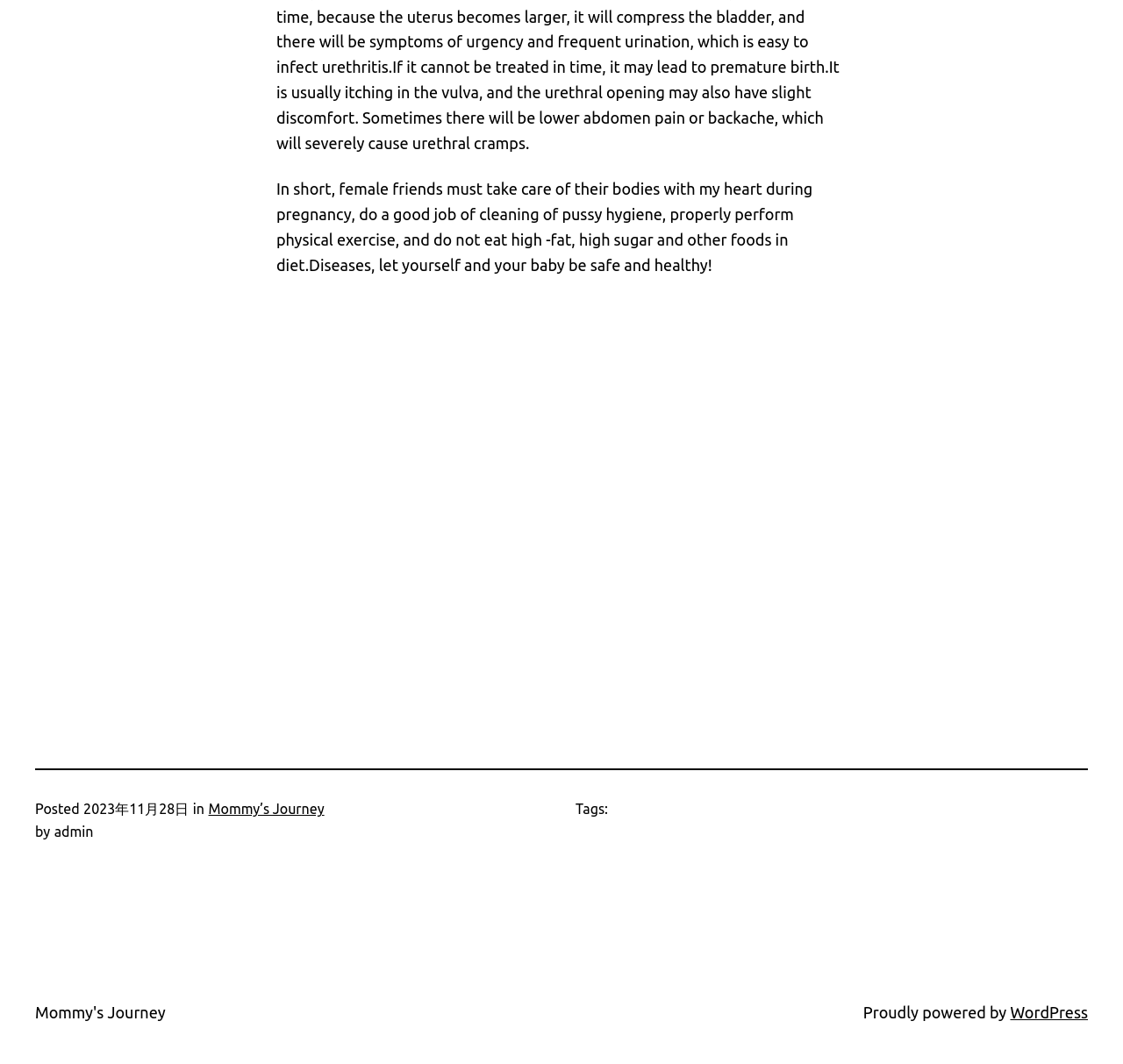Identify the bounding box for the described UI element: "Mommy’s Journey".

[0.186, 0.753, 0.289, 0.768]